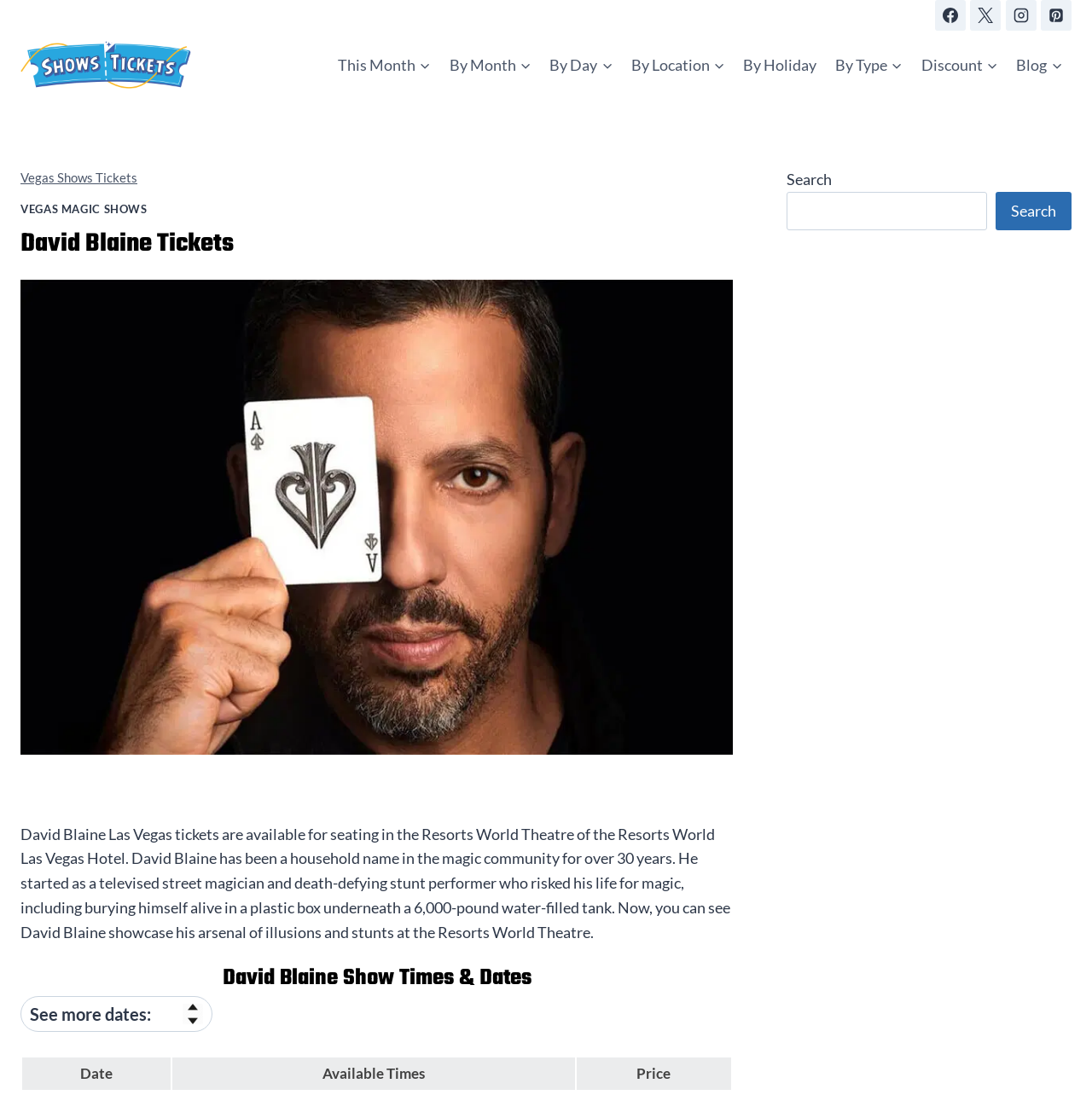Where is the Resorts World Theatre located?
We need a detailed and meticulous answer to the question.

The webpage mentions that David Blaine Las Vegas tickets are available for seating in the Resorts World Theatre of the Resorts World Las Vegas Hotel, indicating that the theatre is located within the hotel.